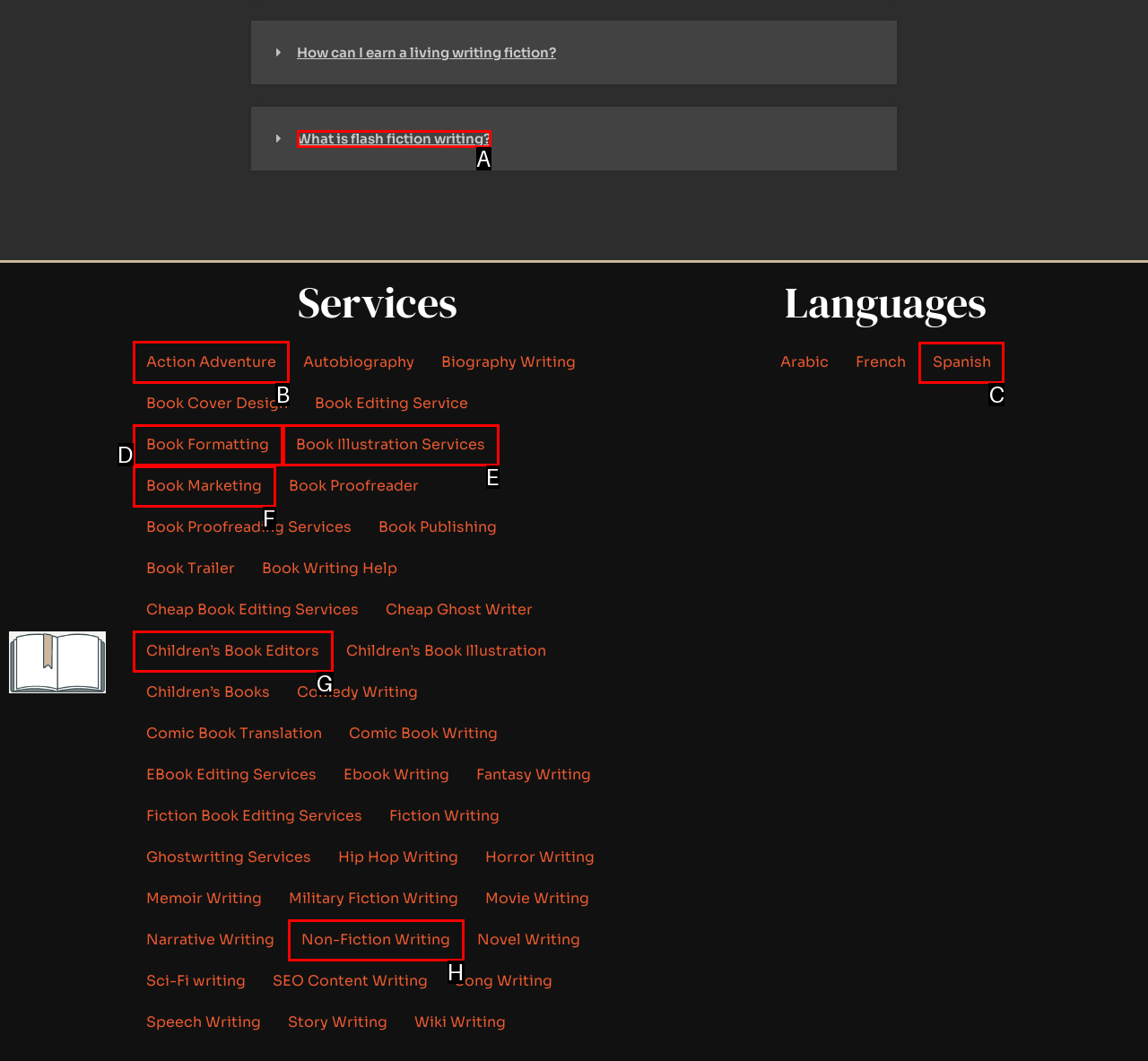What option should I click on to execute the task: Select 'Action Adventure' service? Give the letter from the available choices.

B